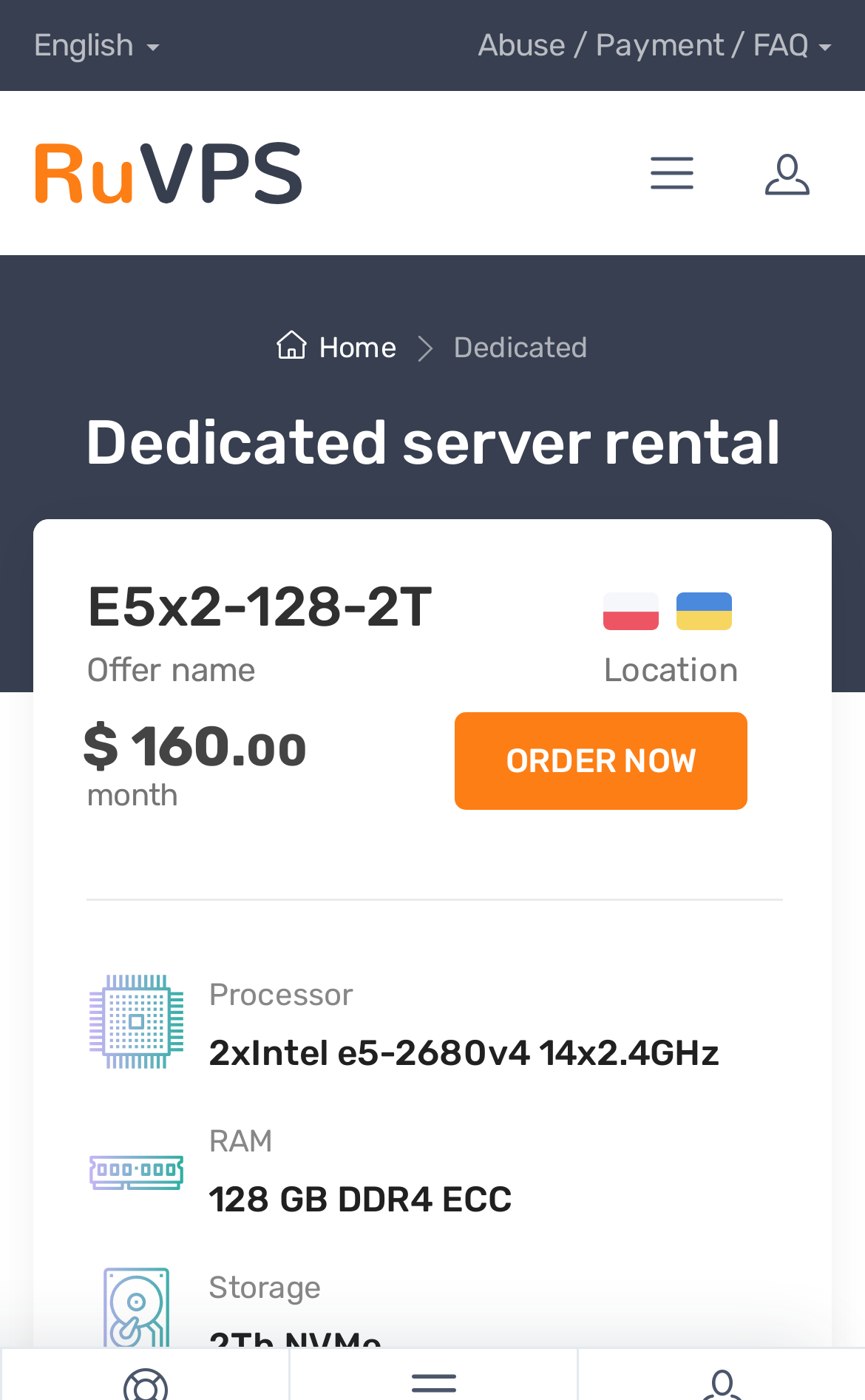Use a single word or phrase to answer this question: 
What is the storage capacity?

2Tb NVMe